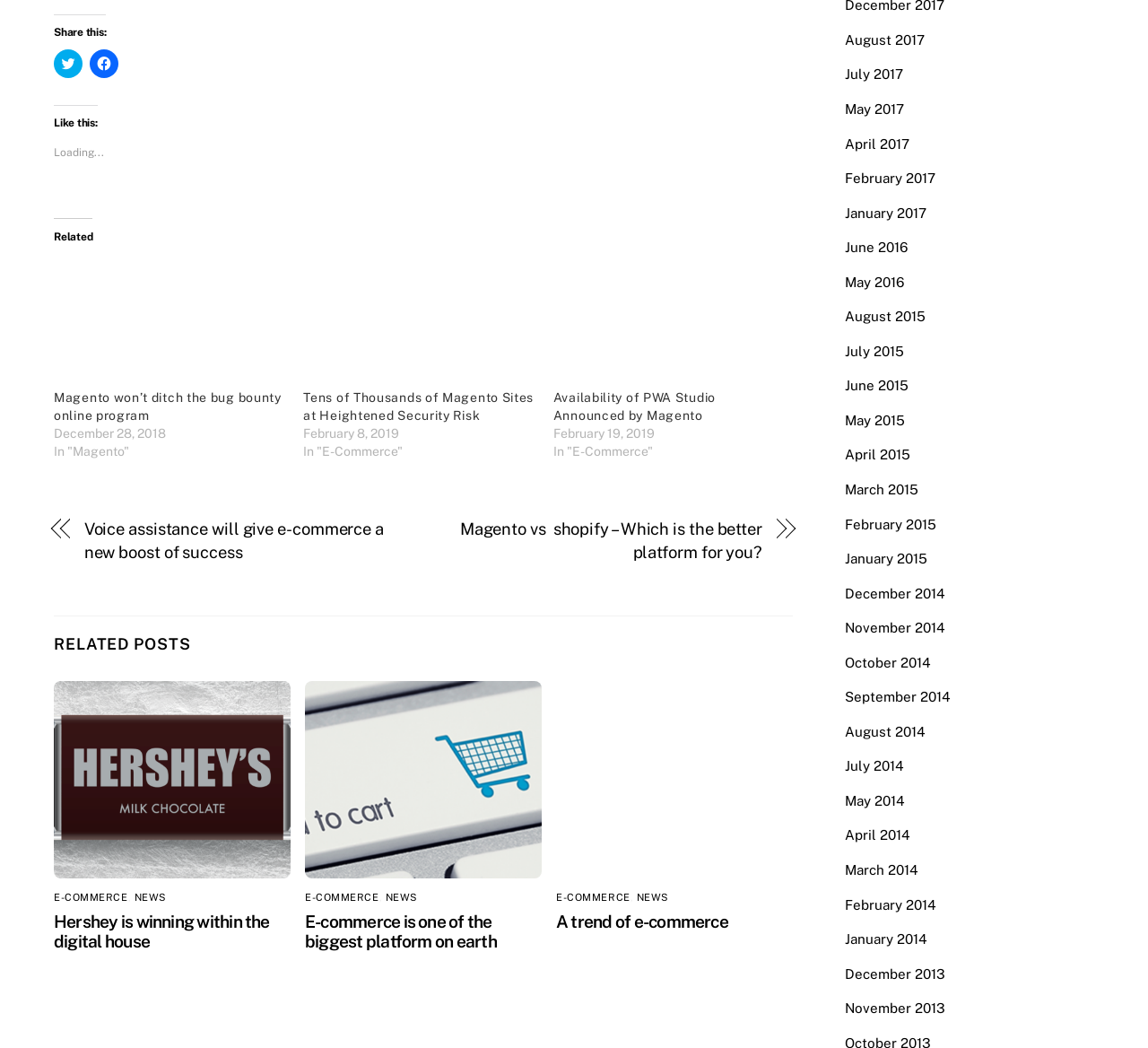Locate the bounding box coordinates of the segment that needs to be clicked to meet this instruction: "Read article 'Hershey is winning within the digital house'".

[0.047, 0.65, 0.253, 0.839]